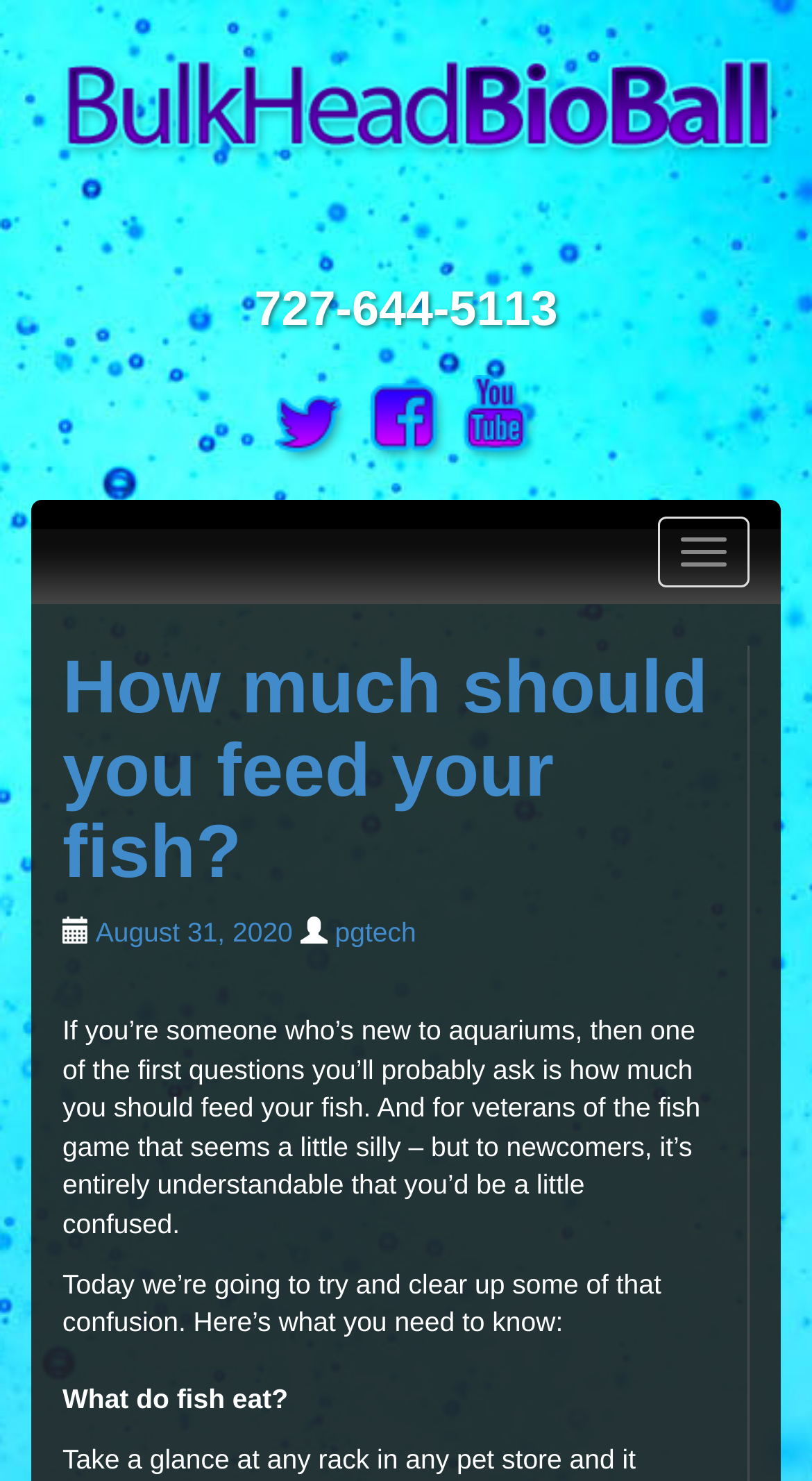Find and provide the bounding box coordinates for the UI element described here: "alt="in"". The coordinates should be given as four float numbers between 0 and 1: [left, top, right, bottom].

[0.563, 0.252, 0.667, 0.316]